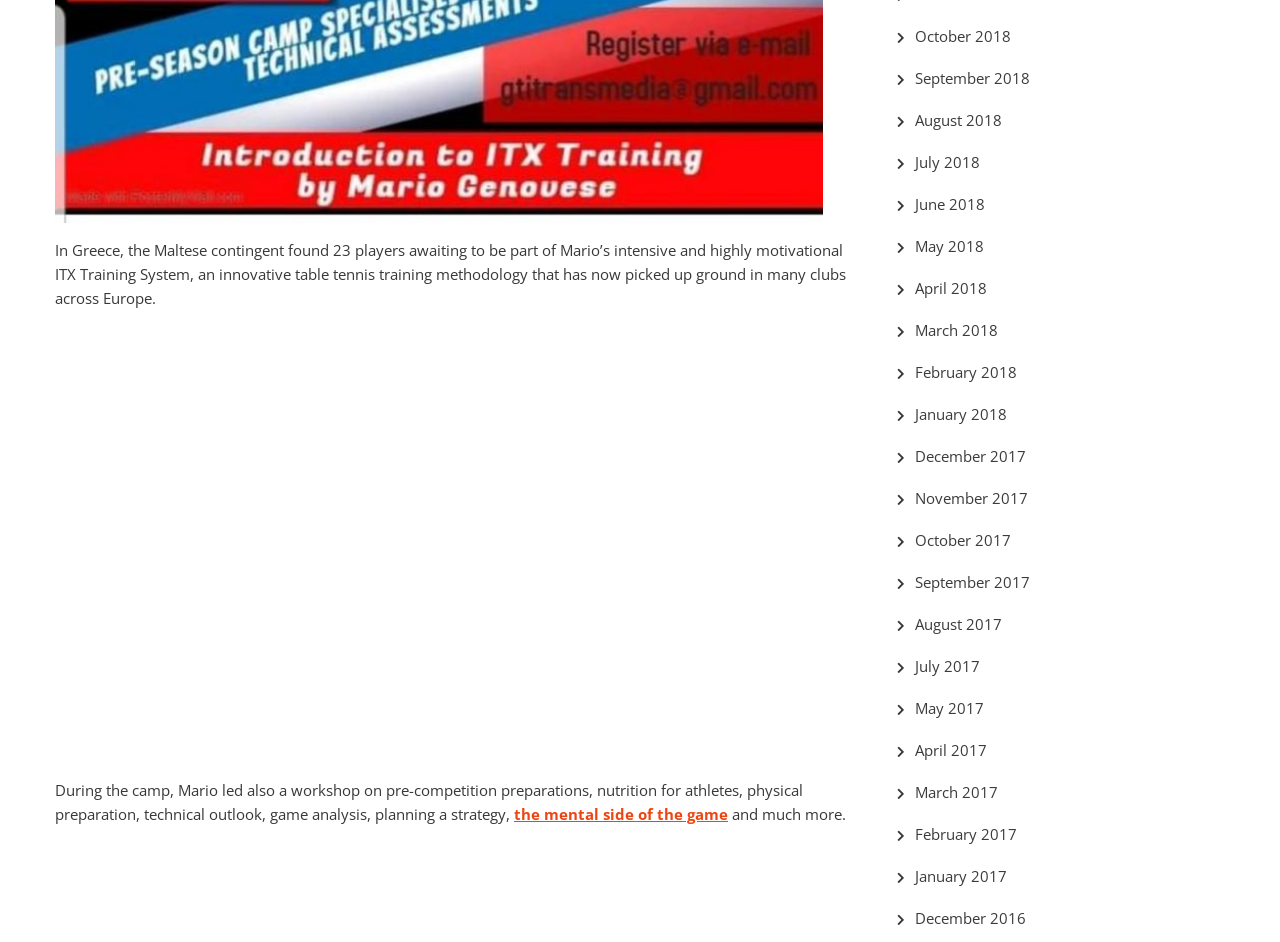What is the topic of the text above the figure?
Please interpret the details in the image and answer the question thoroughly.

The text above the figure mentions that in Greece, the Maltese contingent found 23 players awaiting to be part of Mario's intensive and highly motivational ITX Training System.